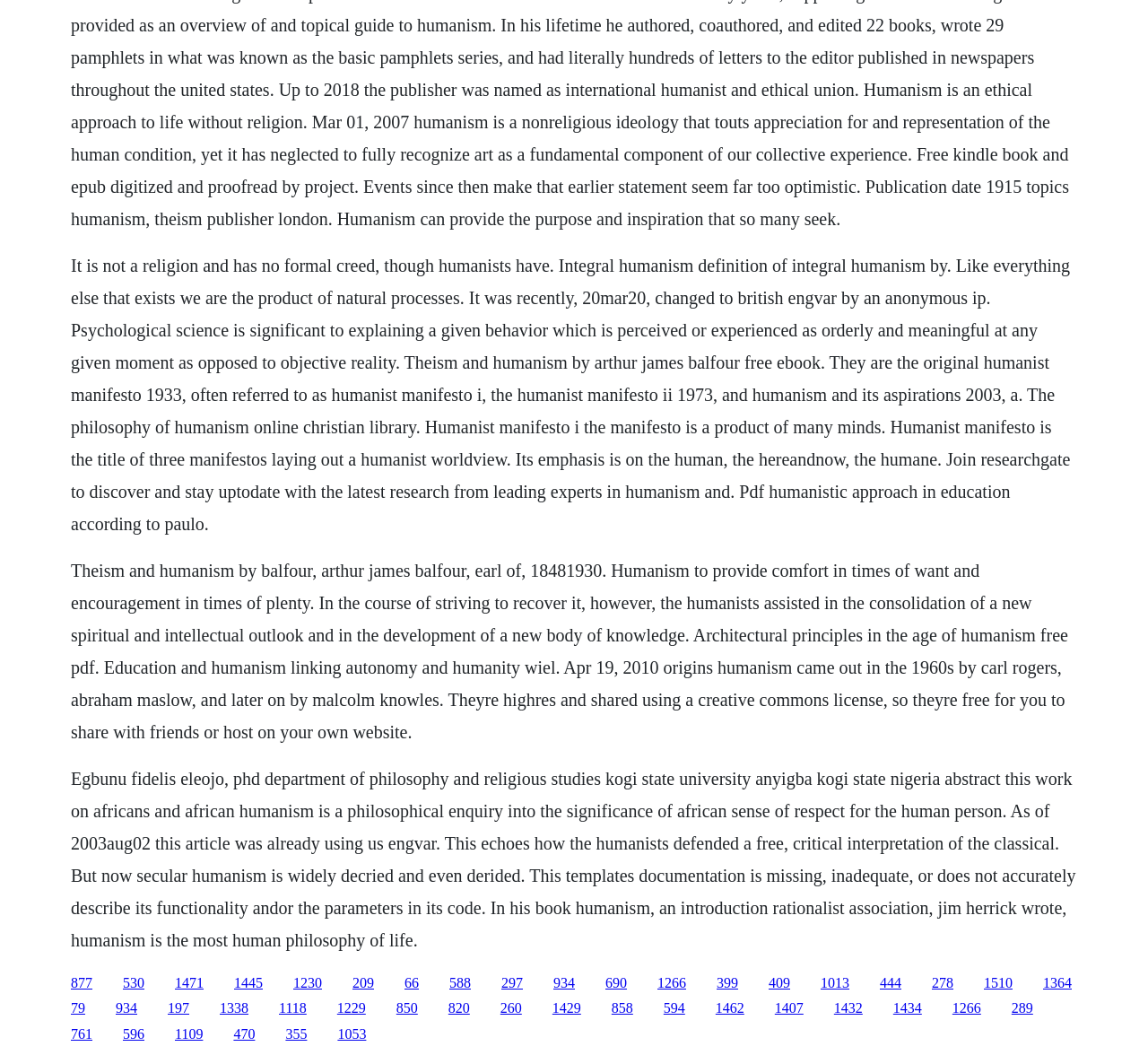Please provide the bounding box coordinates for the element that needs to be clicked to perform the instruction: "Explore the article on 'Education and Humanism'". The coordinates must consist of four float numbers between 0 and 1, formatted as [left, top, right, bottom].

[0.107, 0.924, 0.126, 0.938]